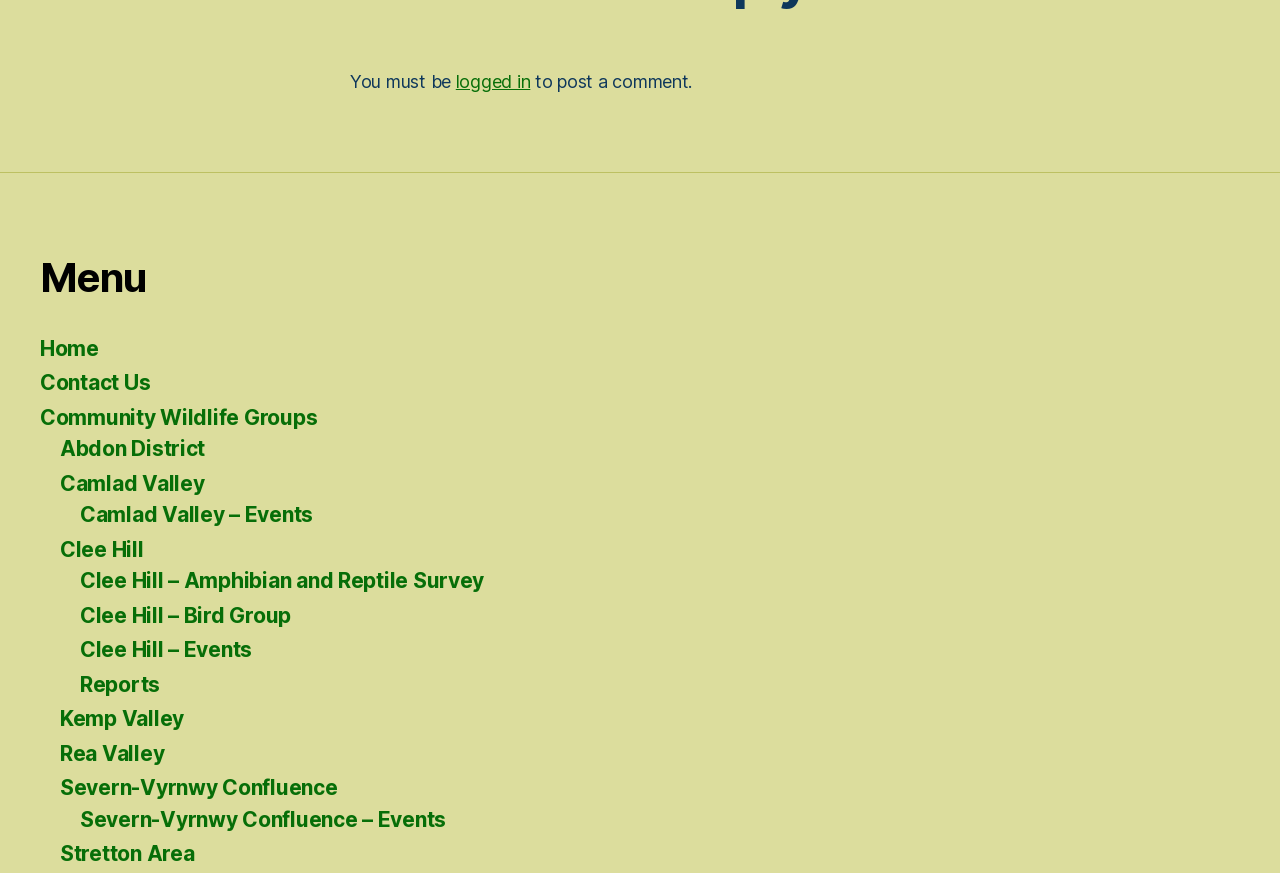Can you show the bounding box coordinates of the region to click on to complete the task described in the instruction: "click Contenterist link"?

None